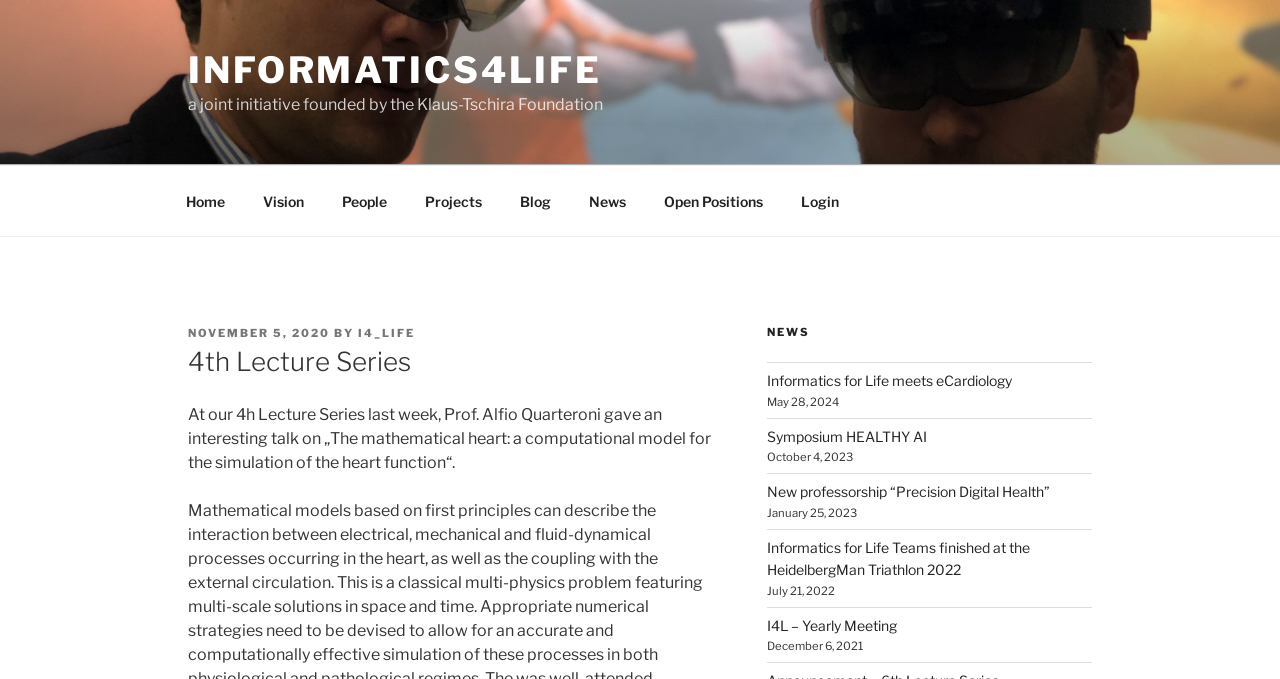How many news items are listed on the page?
Please ensure your answer is as detailed and informative as possible.

There are 5 news items listed on the page, each with a link and a date, starting from 'Informatics for Life meets eCardiology' and ending with 'I4L – Yearly Meeting'.